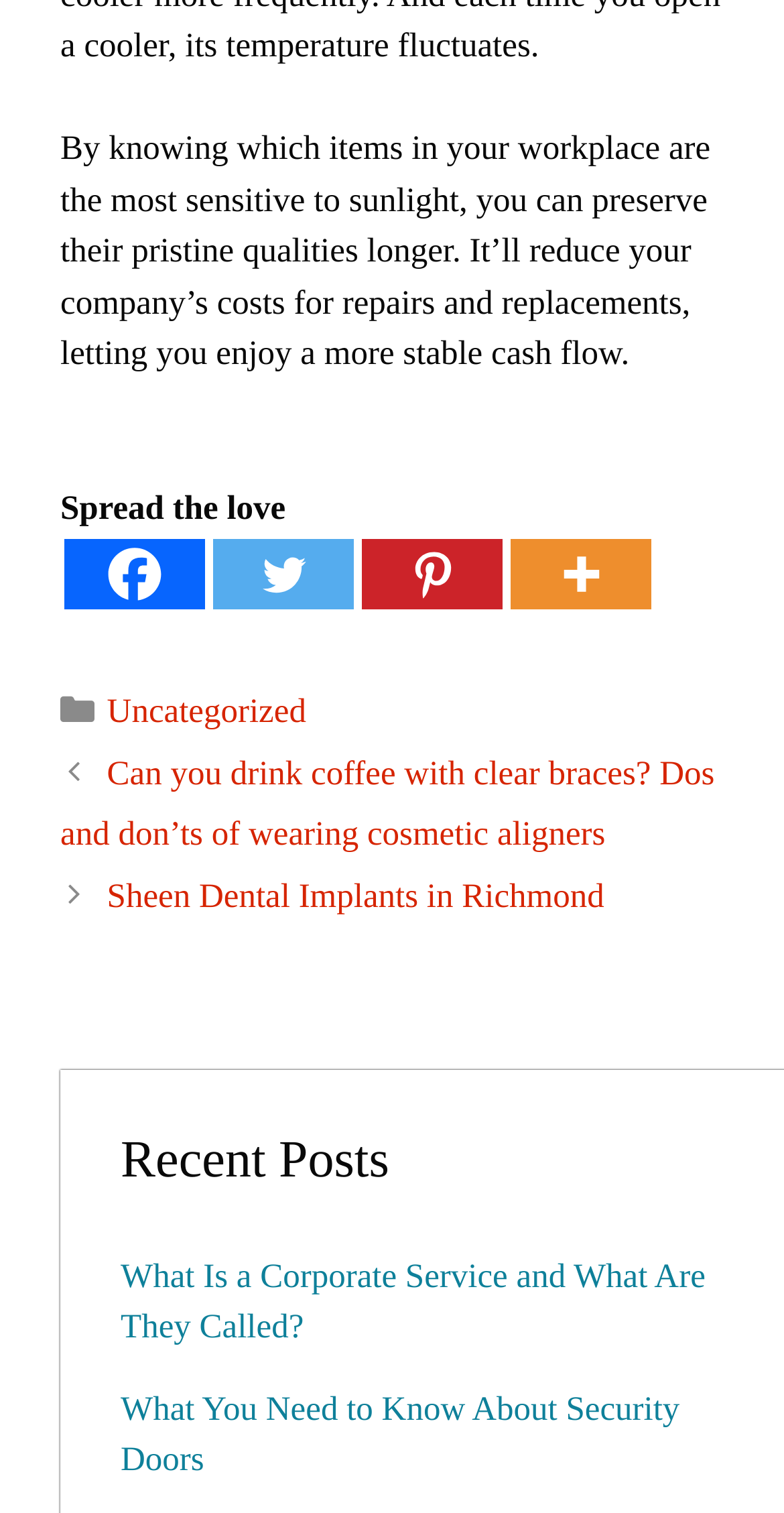Find the bounding box coordinates for the area you need to click to carry out the instruction: "Explore uncategorized posts". The coordinates should be four float numbers between 0 and 1, indicated as [left, top, right, bottom].

[0.136, 0.458, 0.391, 0.483]